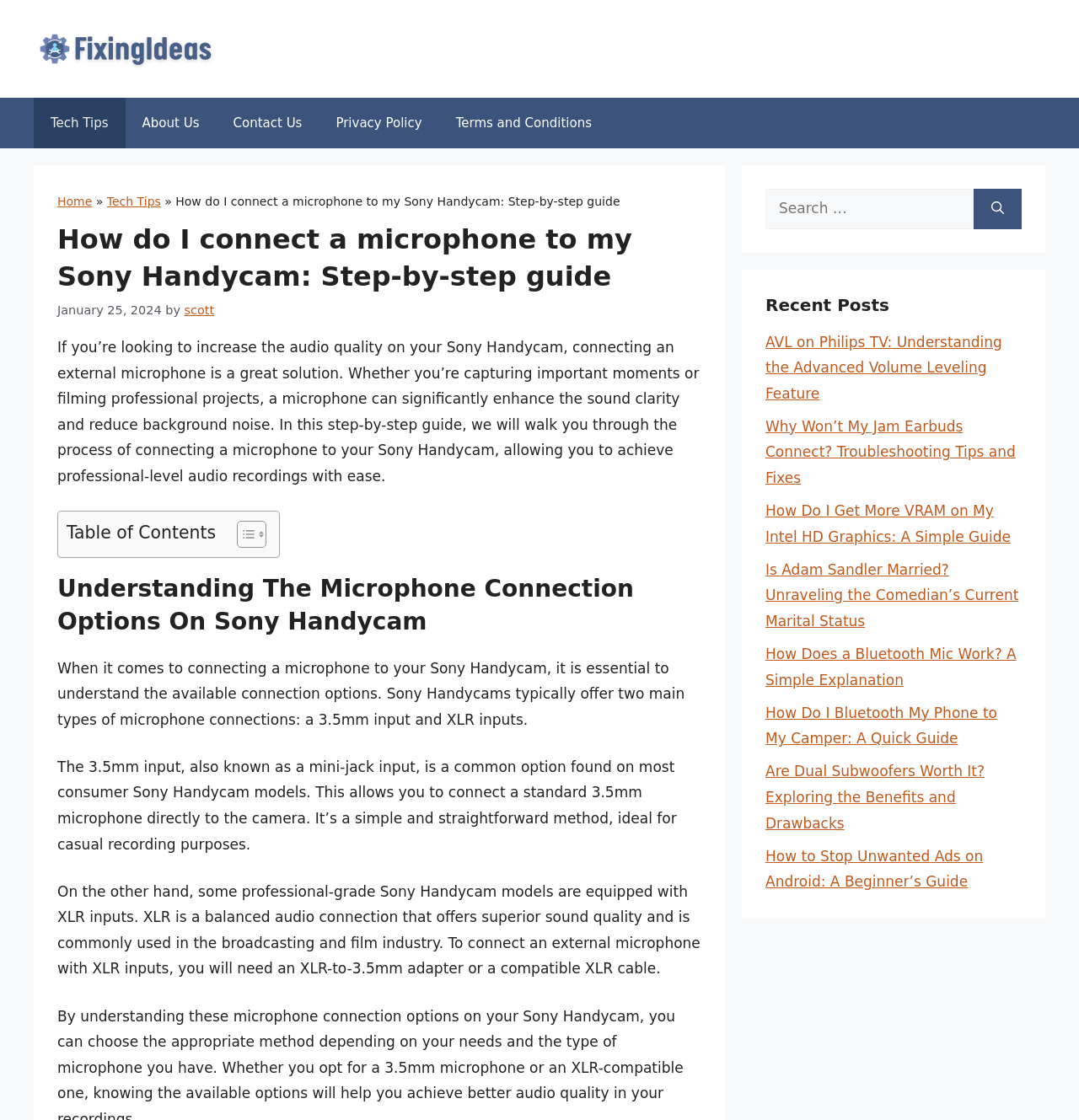How many recent posts are listed?
Please answer the question with a single word or phrase, referencing the image.

8